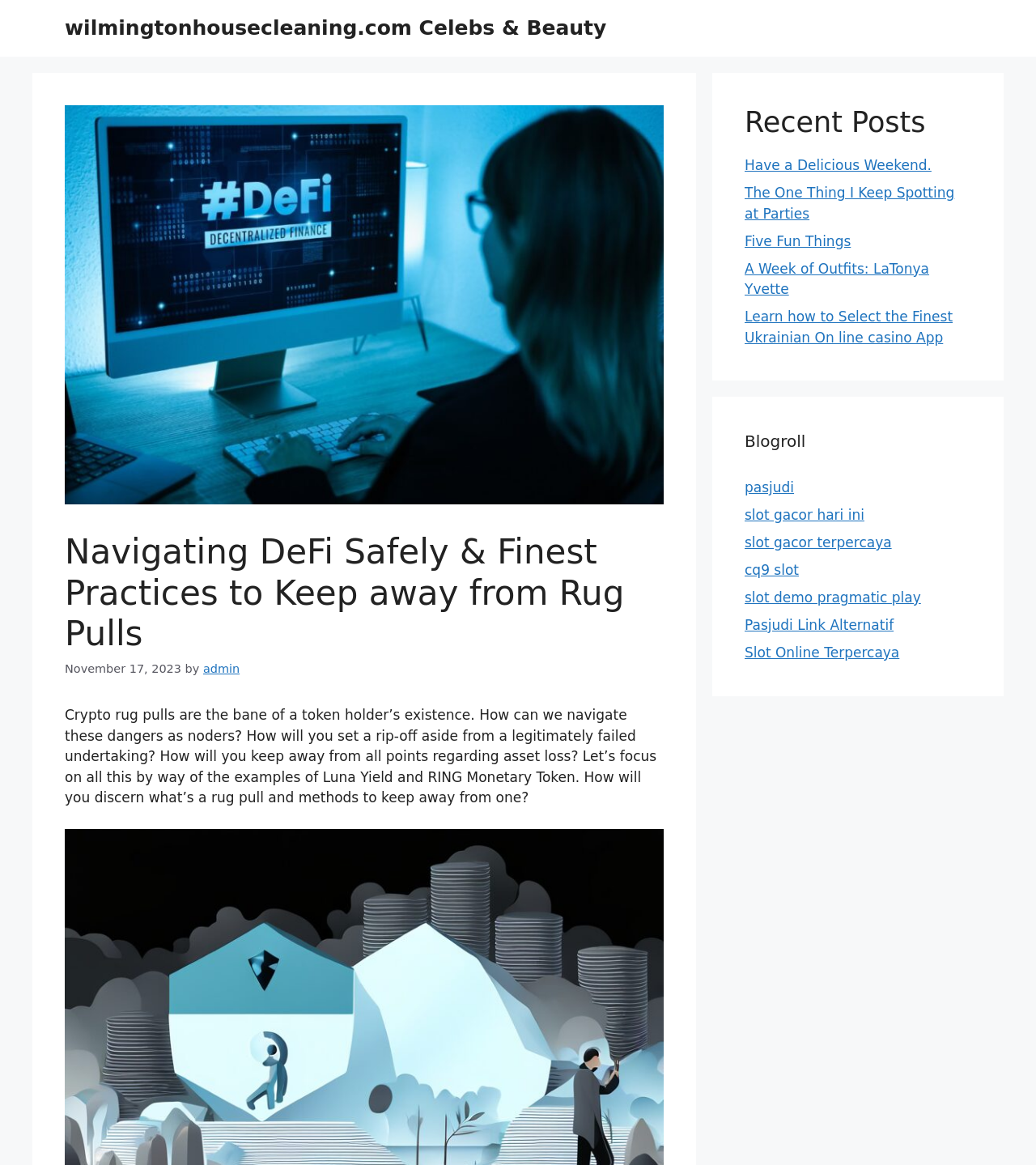Kindly determine the bounding box coordinates for the clickable area to achieve the given instruction: "Visit the admin's page".

[0.196, 0.568, 0.231, 0.579]